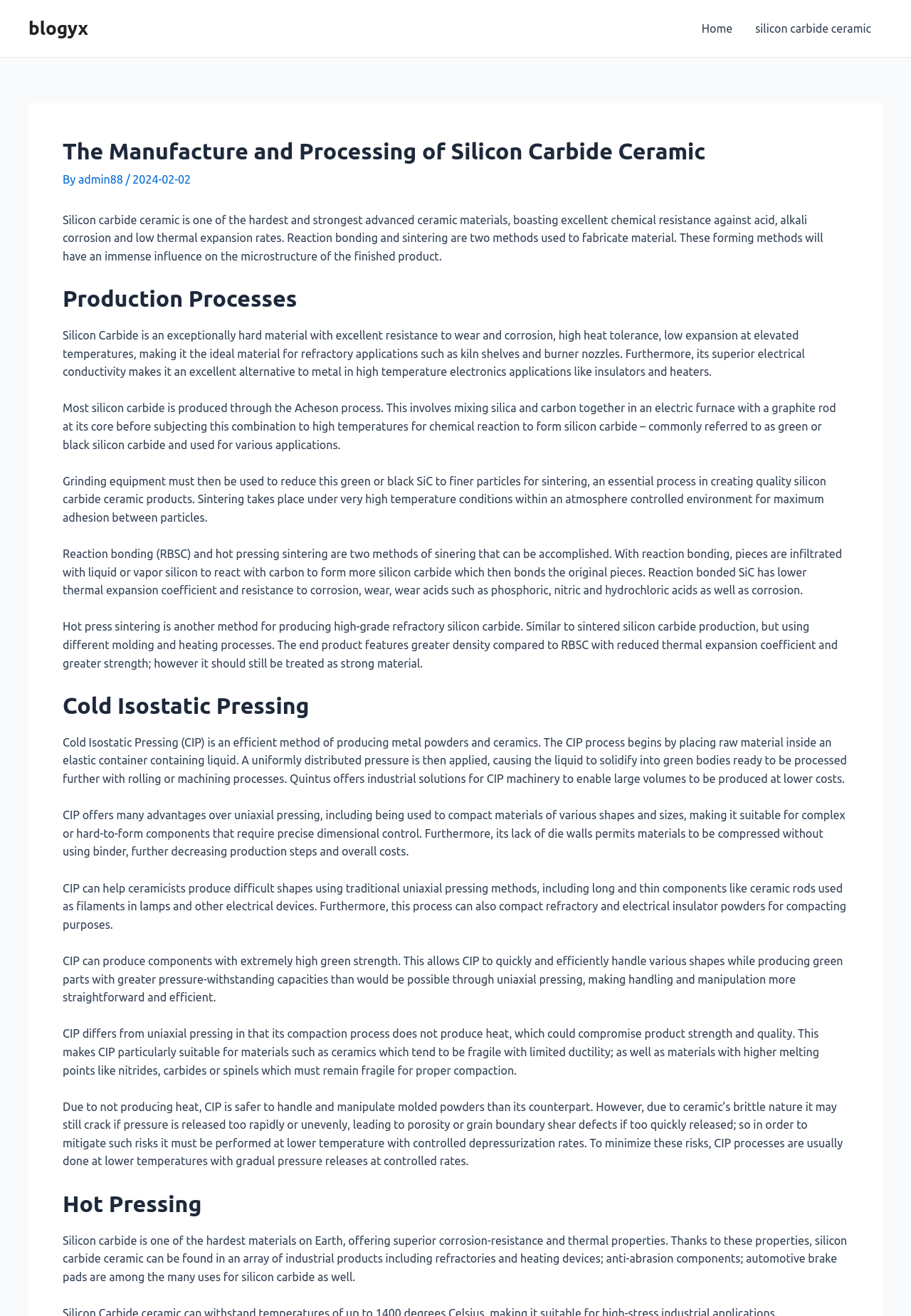What is silicon carbide ceramic?
Refer to the image and give a detailed answer to the question.

Based on the webpage content, silicon carbide ceramic is described as one of the hardest and strongest advanced ceramic materials, boasting excellent chemical resistance and low thermal expansion rates. This information is provided in the first paragraph of the webpage.